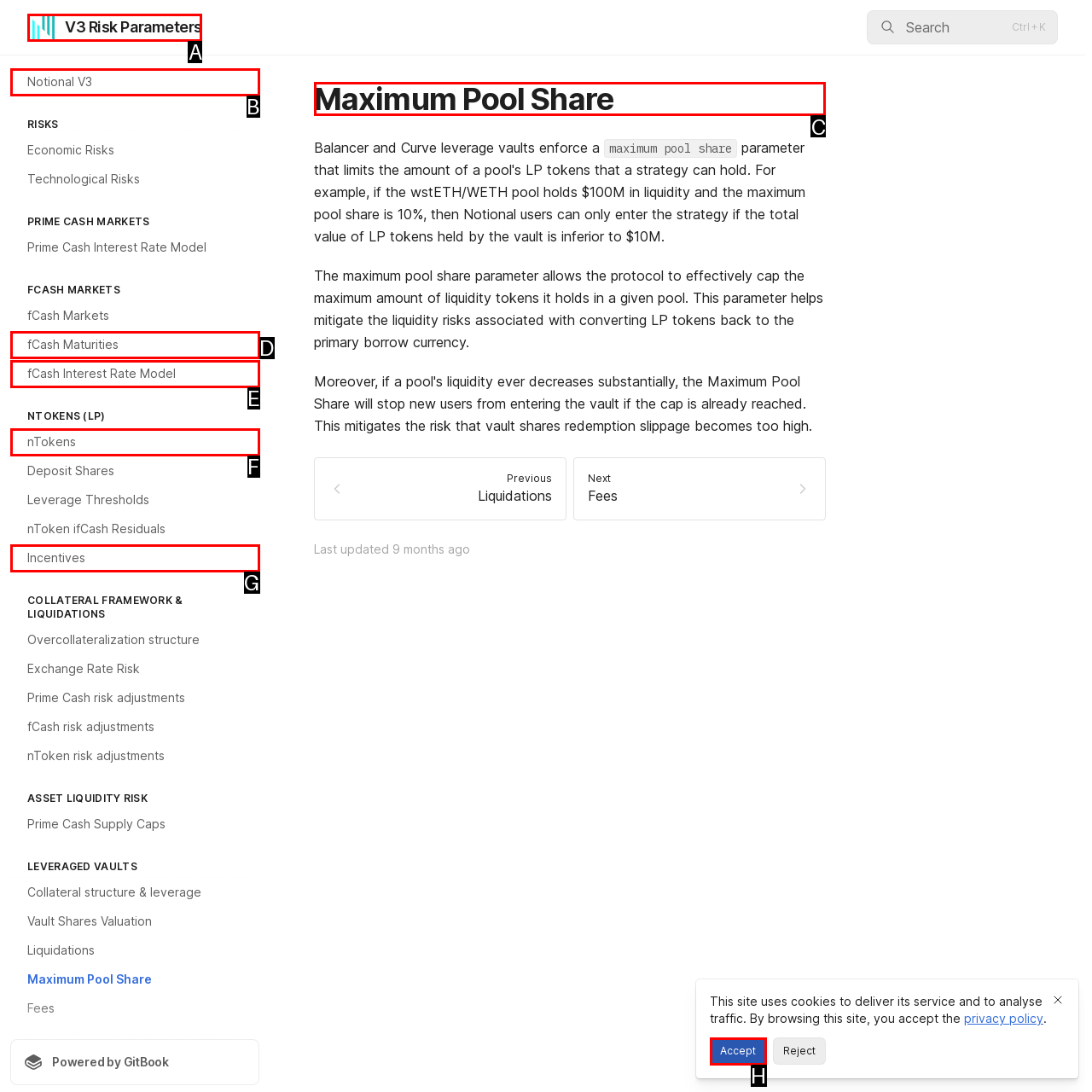Point out the HTML element I should click to achieve the following task: View Maximum Pool Share Provide the letter of the selected option from the choices.

C